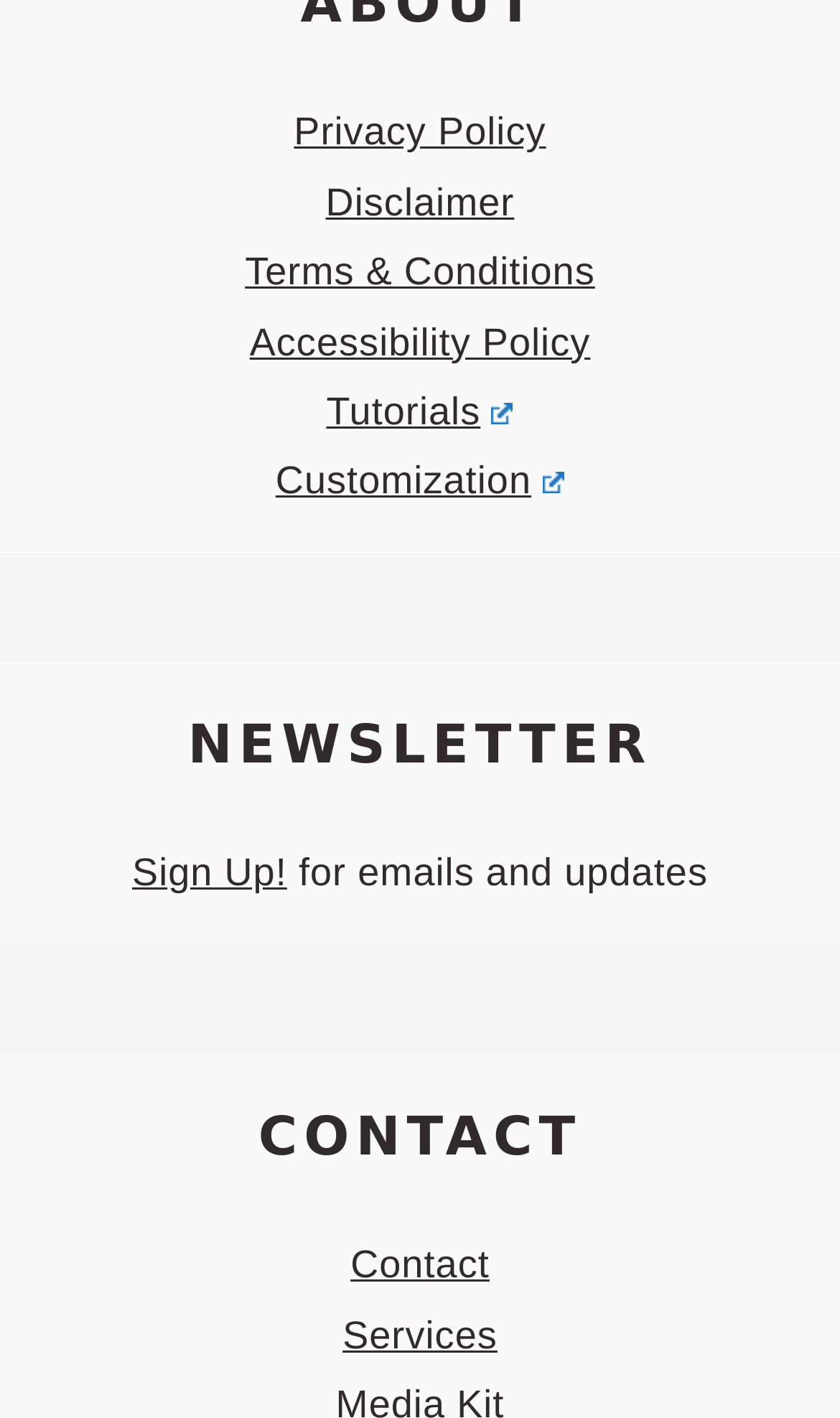What is the purpose of the 'Sign Up!' link?
Please provide a full and detailed response to the question.

The 'Sign Up!' link is located below the 'NEWSLETTER' heading, and next to the text 'for emails and updates'. This suggests that the link is intended for users to sign up for a newsletter or email updates.